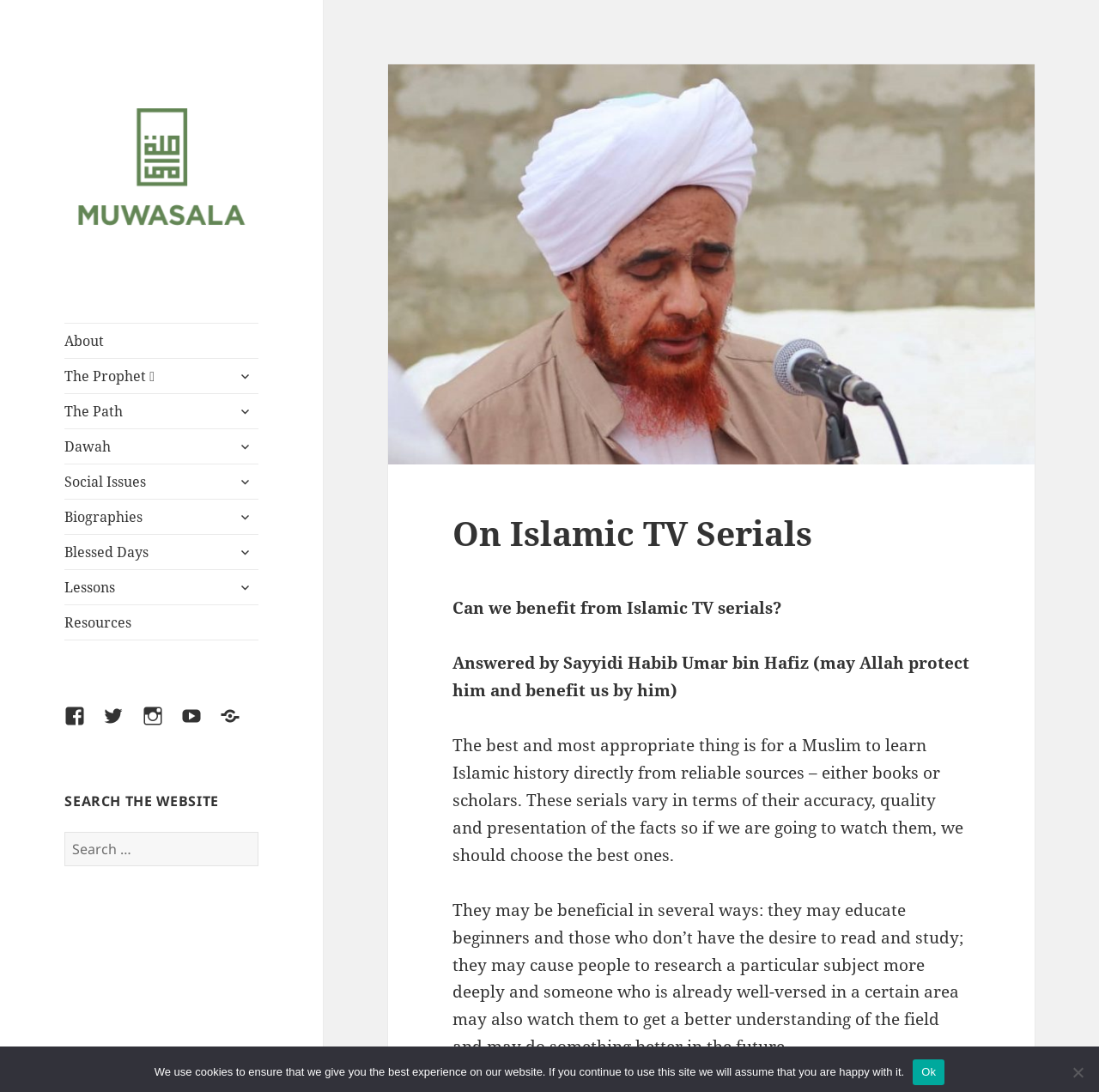What is the name of the website?
Use the image to give a comprehensive and detailed response to the question.

The name of the website can be found in the top-left corner of the webpage, where it says 'On Islamic TV Serials – MUWASALA'. This is also the title of the webpage.